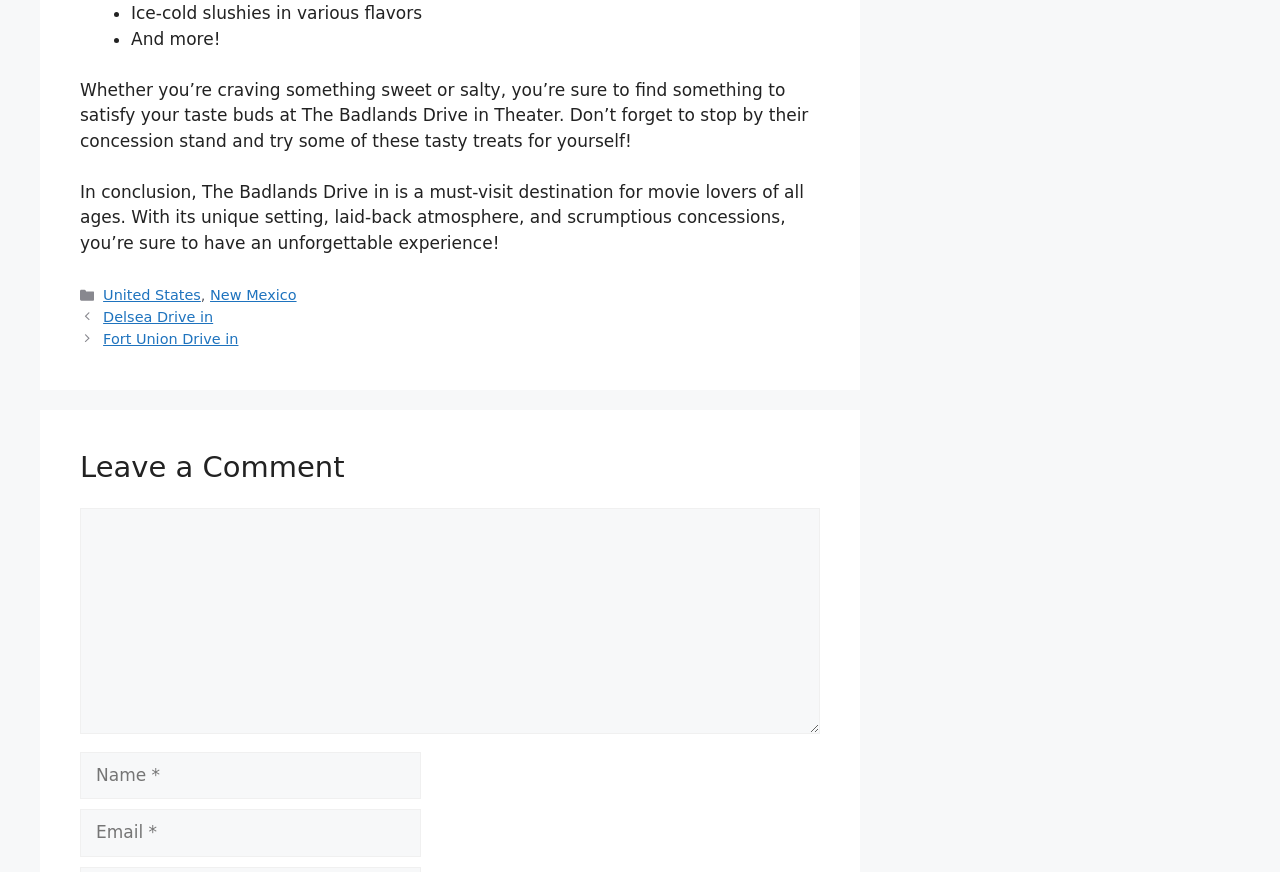Provide the bounding box coordinates for the UI element that is described as: "Contact Us".

None